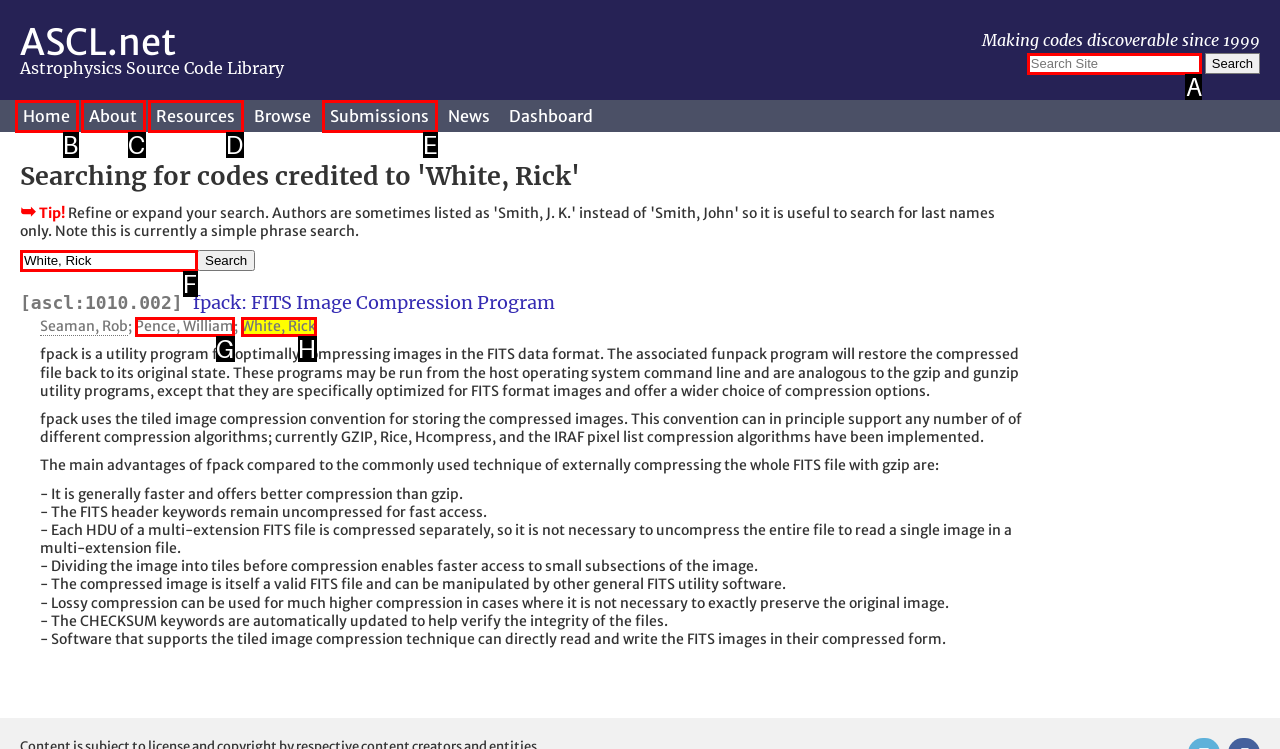Point out which UI element to click to complete this task: Search for codes credited to 'White, Rick'
Answer with the letter corresponding to the right option from the available choices.

F